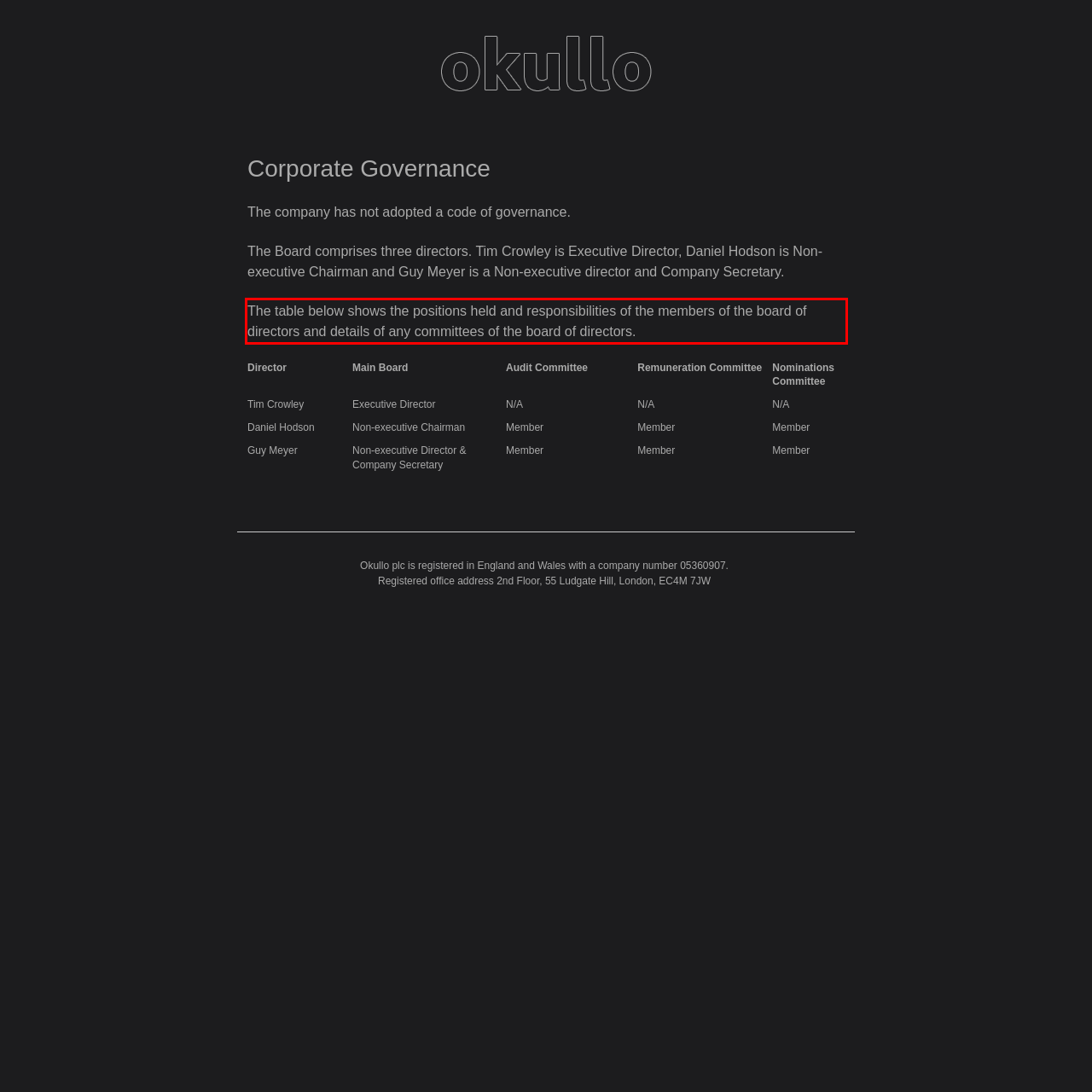Please identify the text within the red rectangular bounding box in the provided webpage screenshot.

The table below shows the positions held and responsibilities of the members of the board of directors and details of any committees of the board of directors.